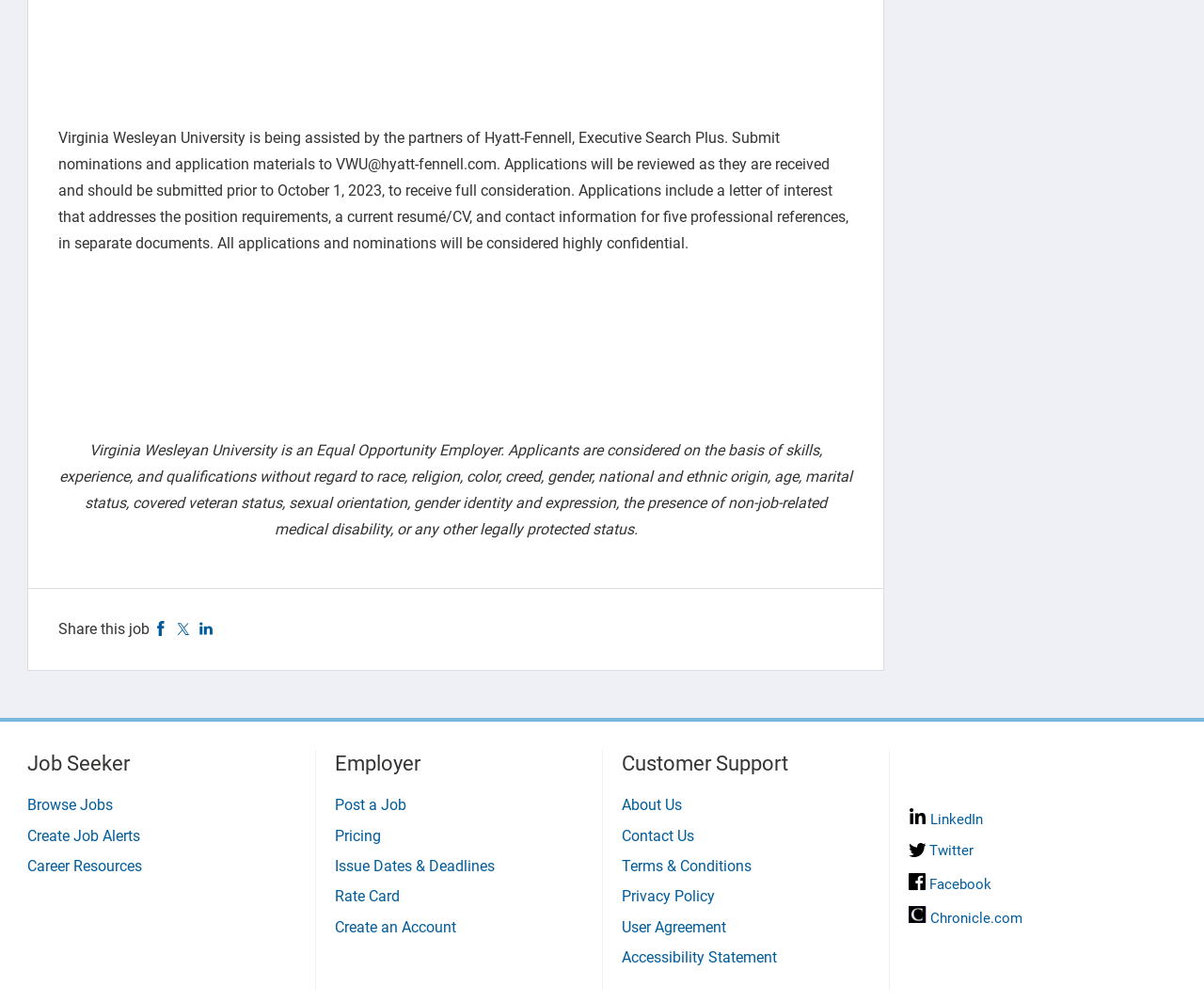Determine the coordinates of the bounding box for the clickable area needed to execute this instruction: "Browse Jobs".

[0.023, 0.795, 0.094, 0.812]